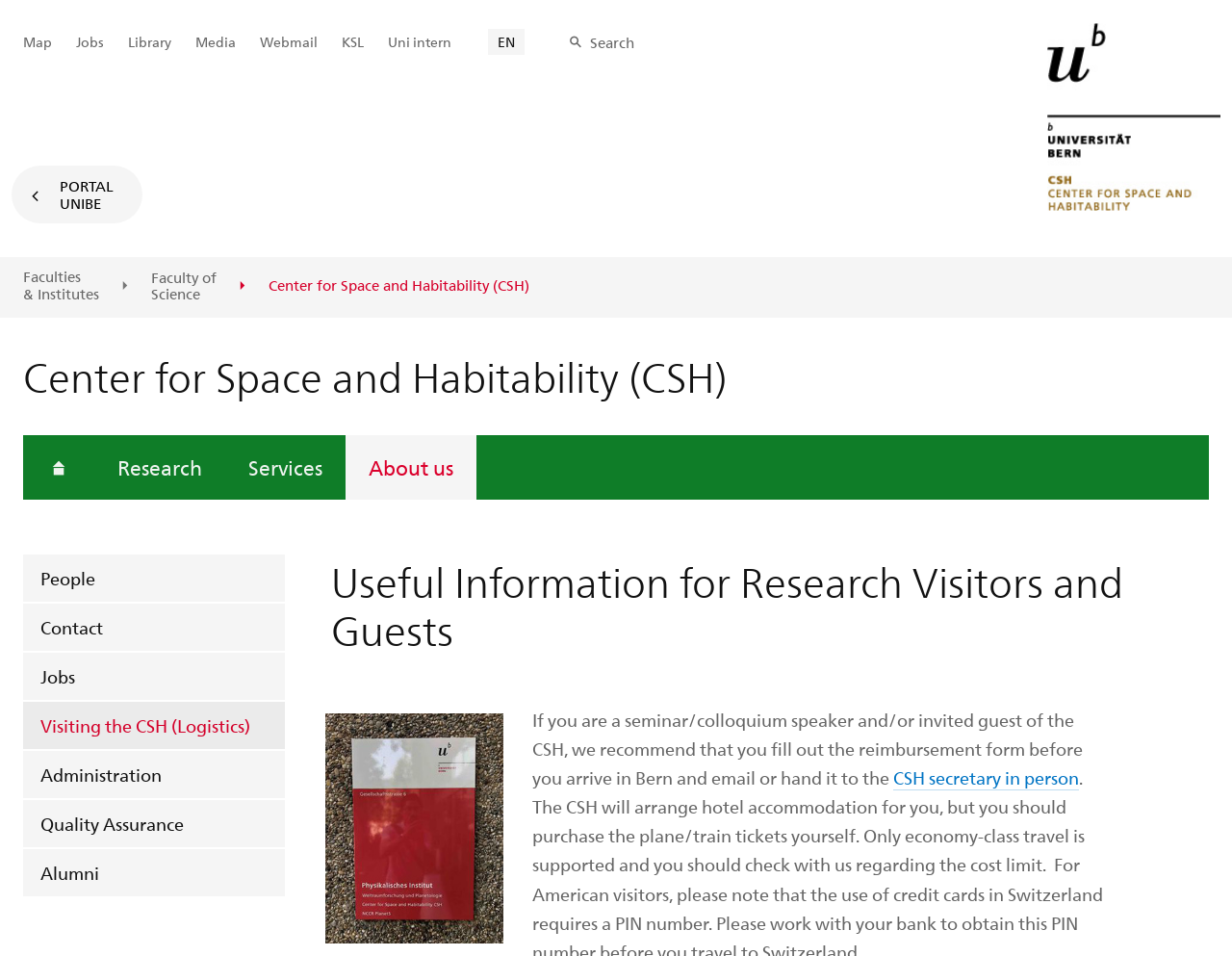What is the name of the university?
Please provide a single word or phrase answer based on the image.

Universität Bern